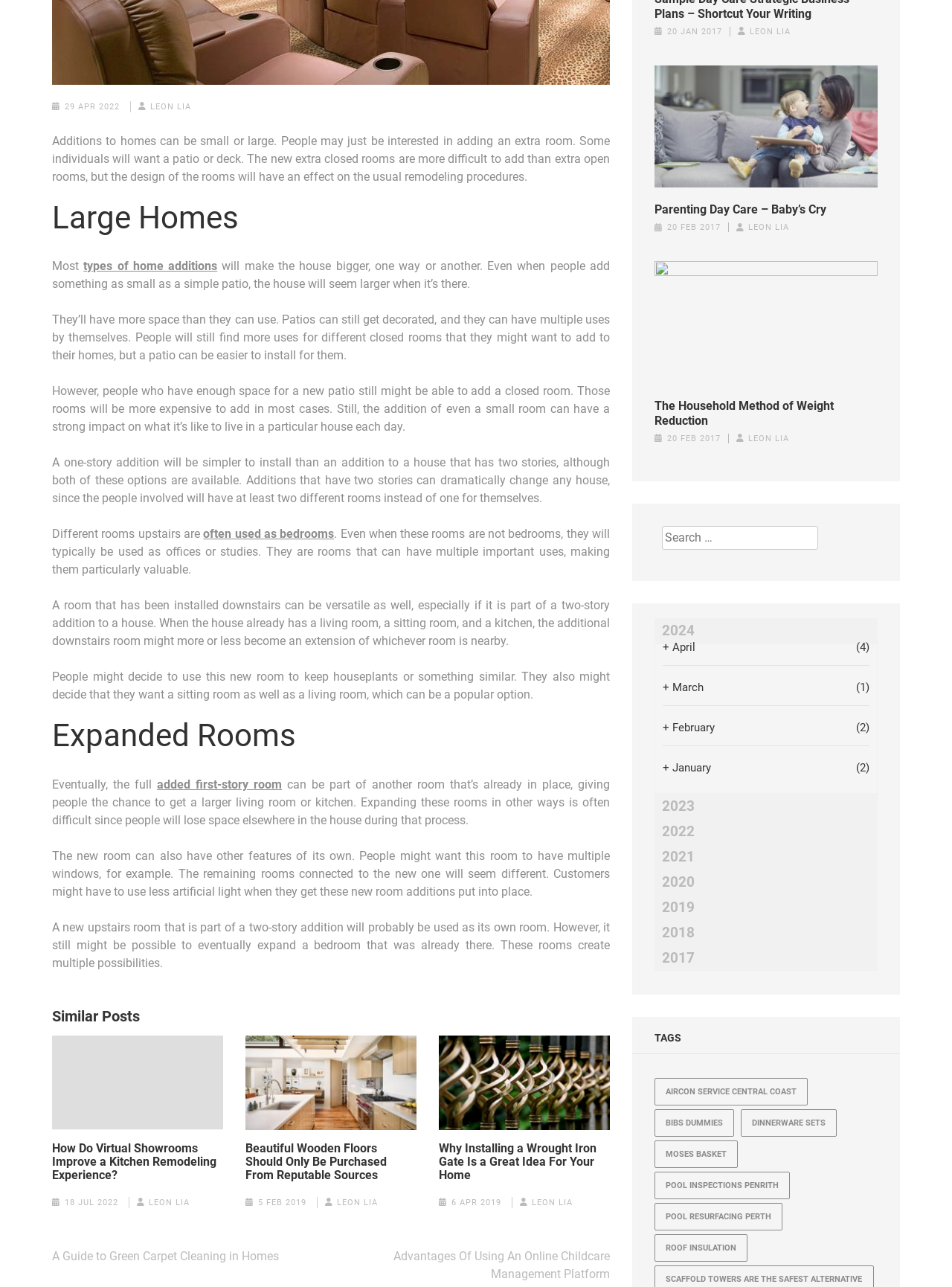Provide the bounding box coordinates of the HTML element described by the text: "types of home additions". The coordinates should be in the format [left, top, right, bottom] with values between 0 and 1.

[0.088, 0.201, 0.228, 0.212]